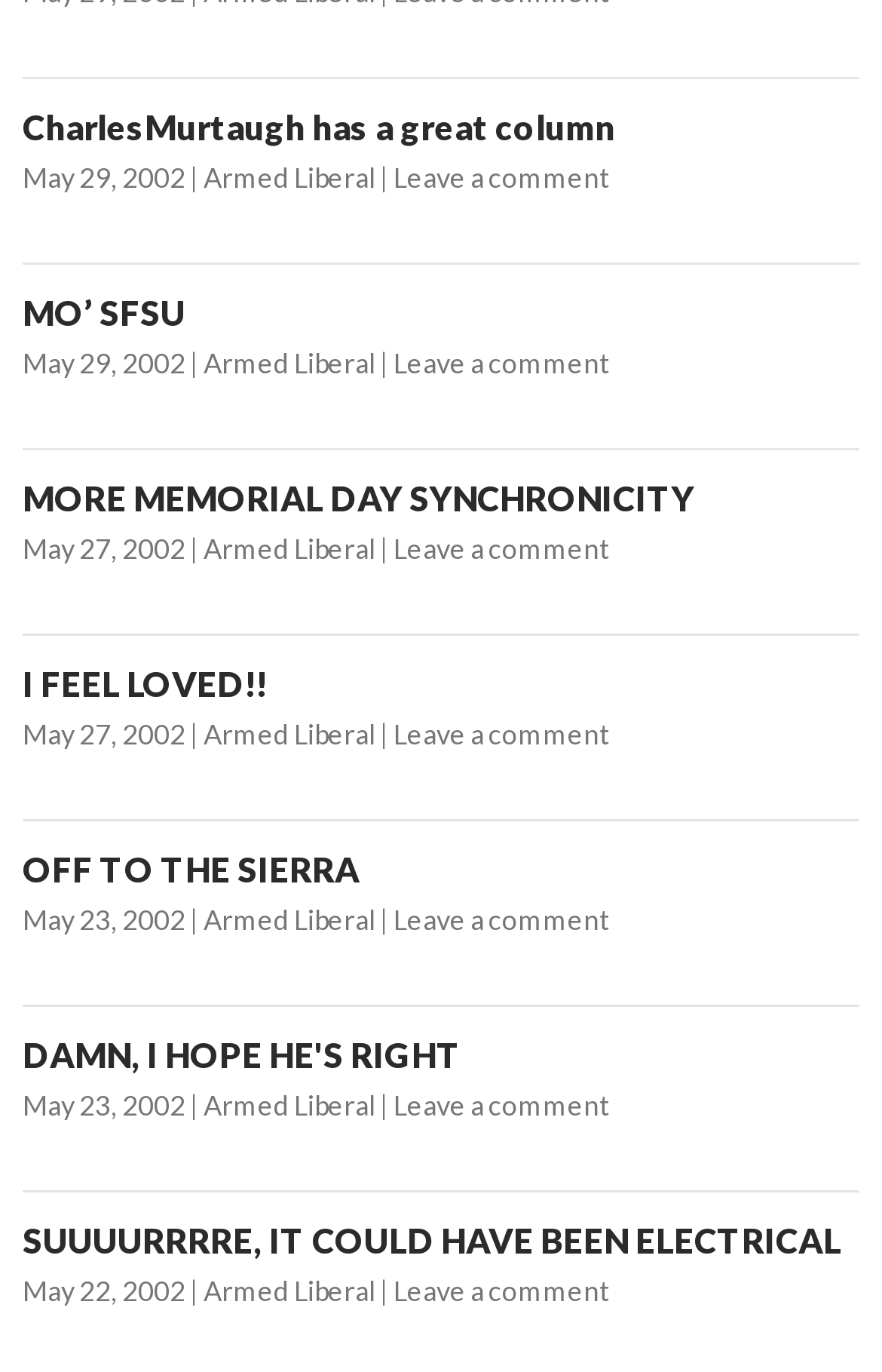Using the webpage screenshot, find the UI element described by May 29, 2002. Provide the bounding box coordinates in the format (top-left x, top-left y, bottom-right x, bottom-right y), ensuring all values are floating point numbers between 0 and 1.

[0.026, 0.252, 0.21, 0.277]